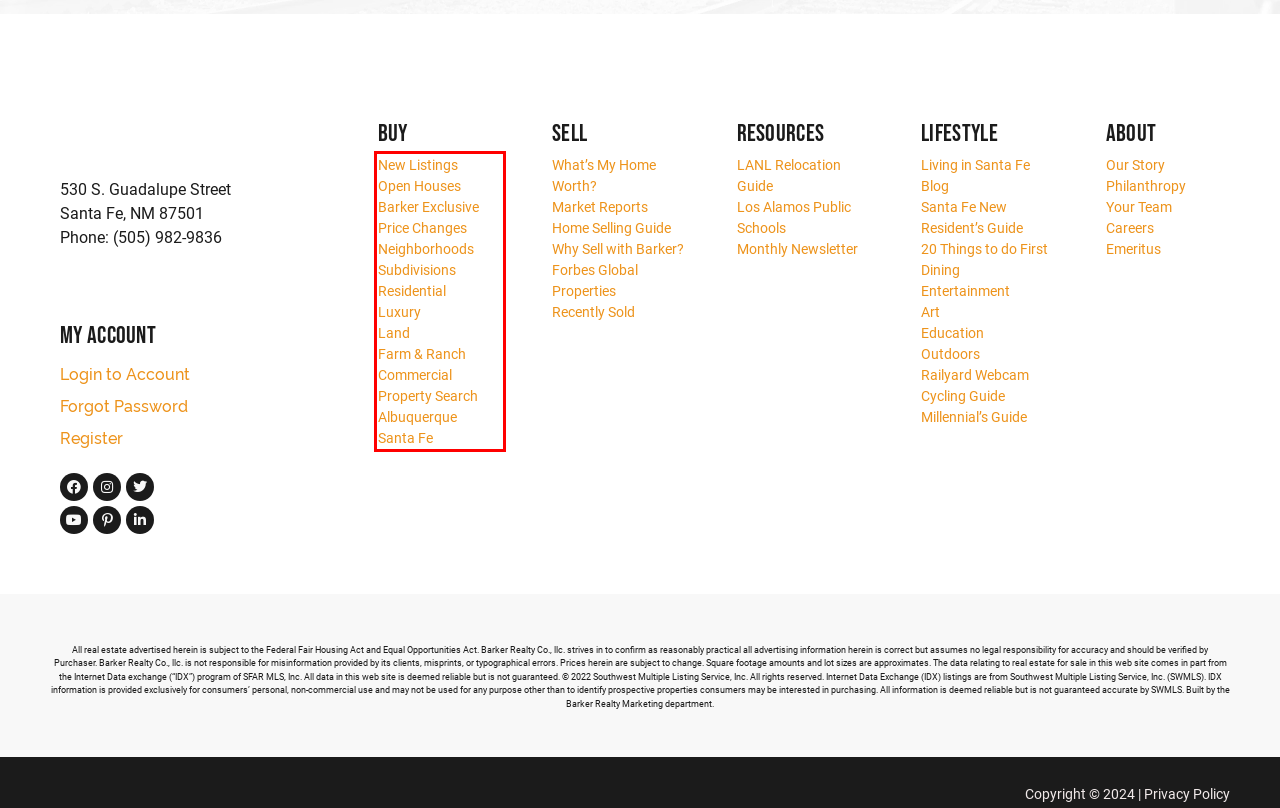Please analyze the provided webpage screenshot and perform OCR to extract the text content from the red rectangle bounding box.

New Listings Open Houses Barker Exclusive Price Changes Neighborhoods Subdivisions Residential Luxury Land Farm & Ranch Commercial Property Search Albuquerque Santa Fe